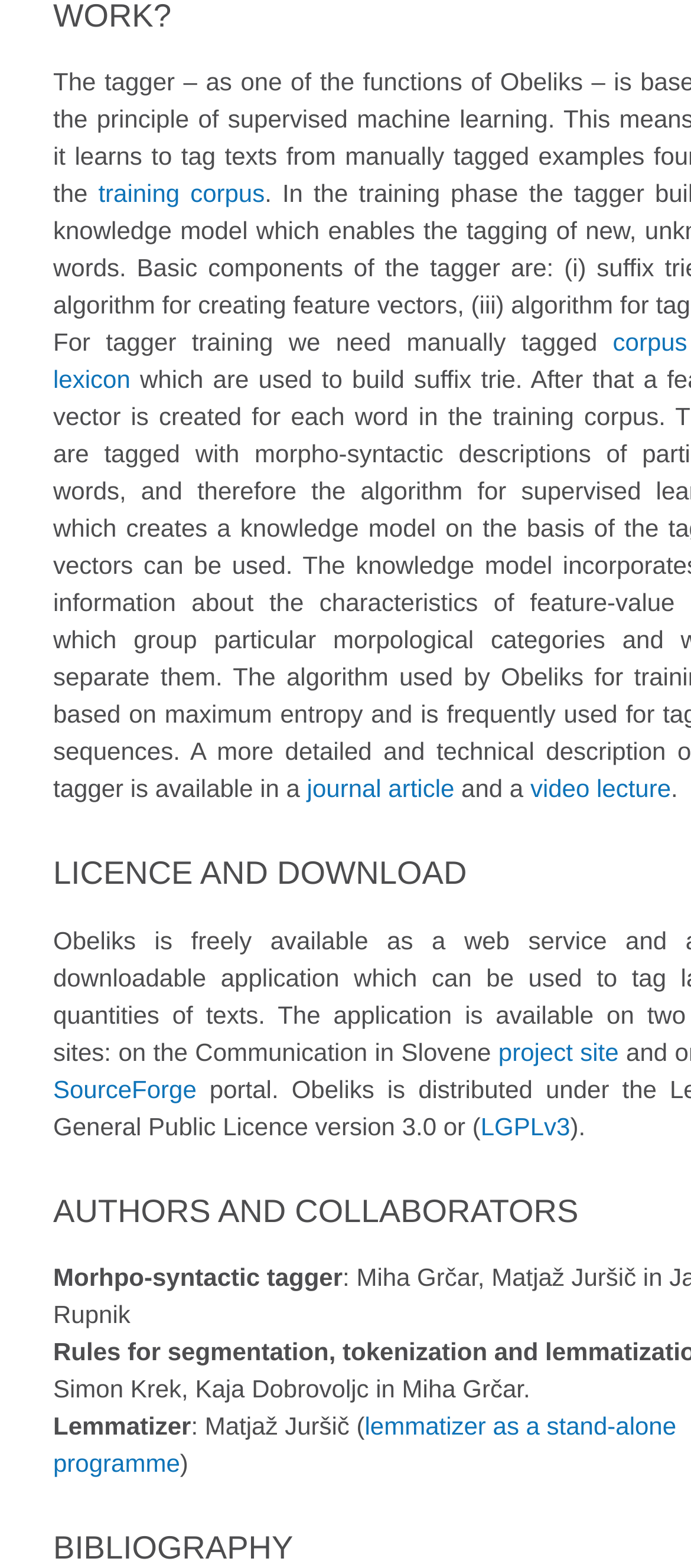Specify the bounding box coordinates of the area that needs to be clicked to achieve the following instruction: "like another post".

None